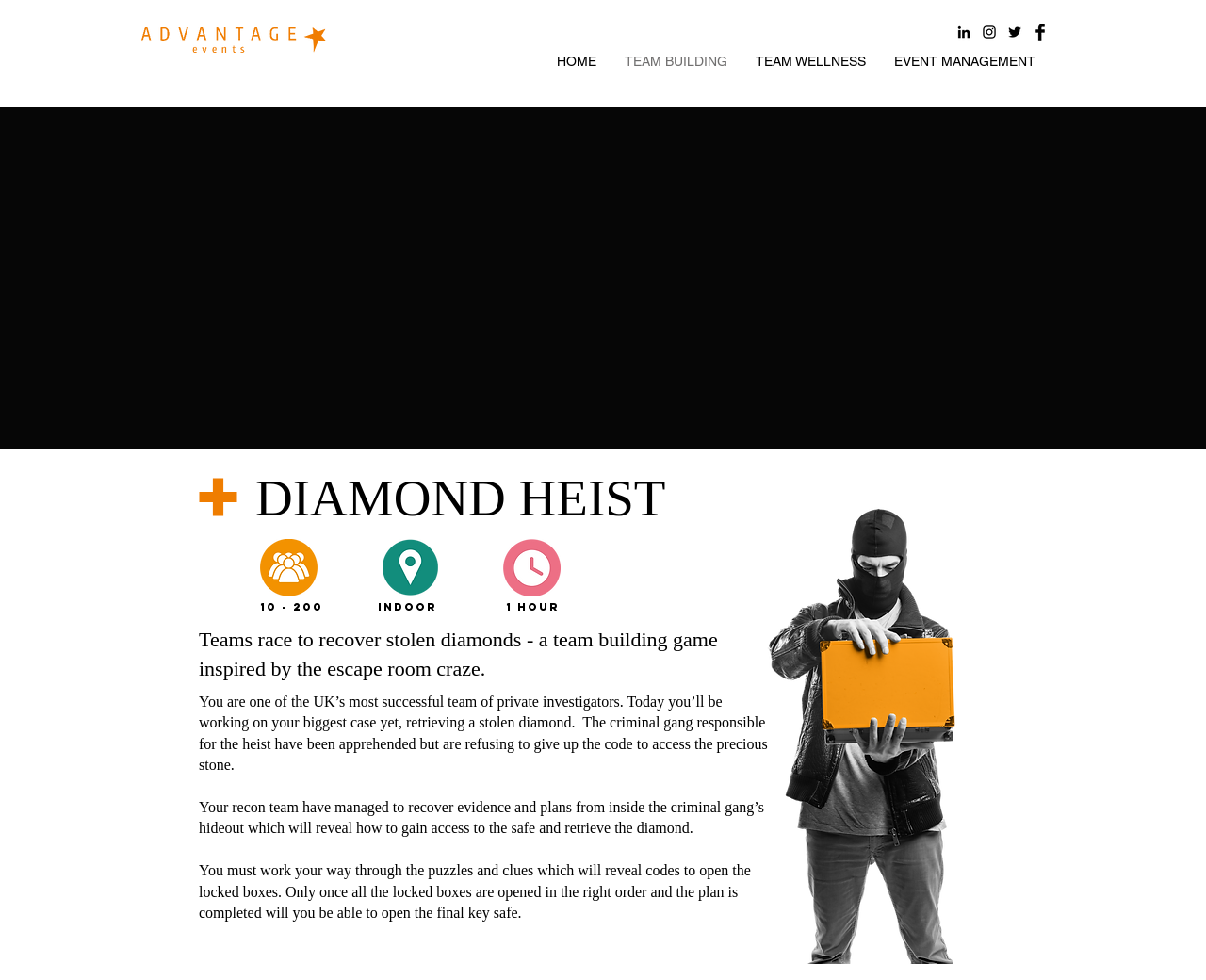Please answer the following query using a single word or phrase: 
Where does the event take place?

Indoor